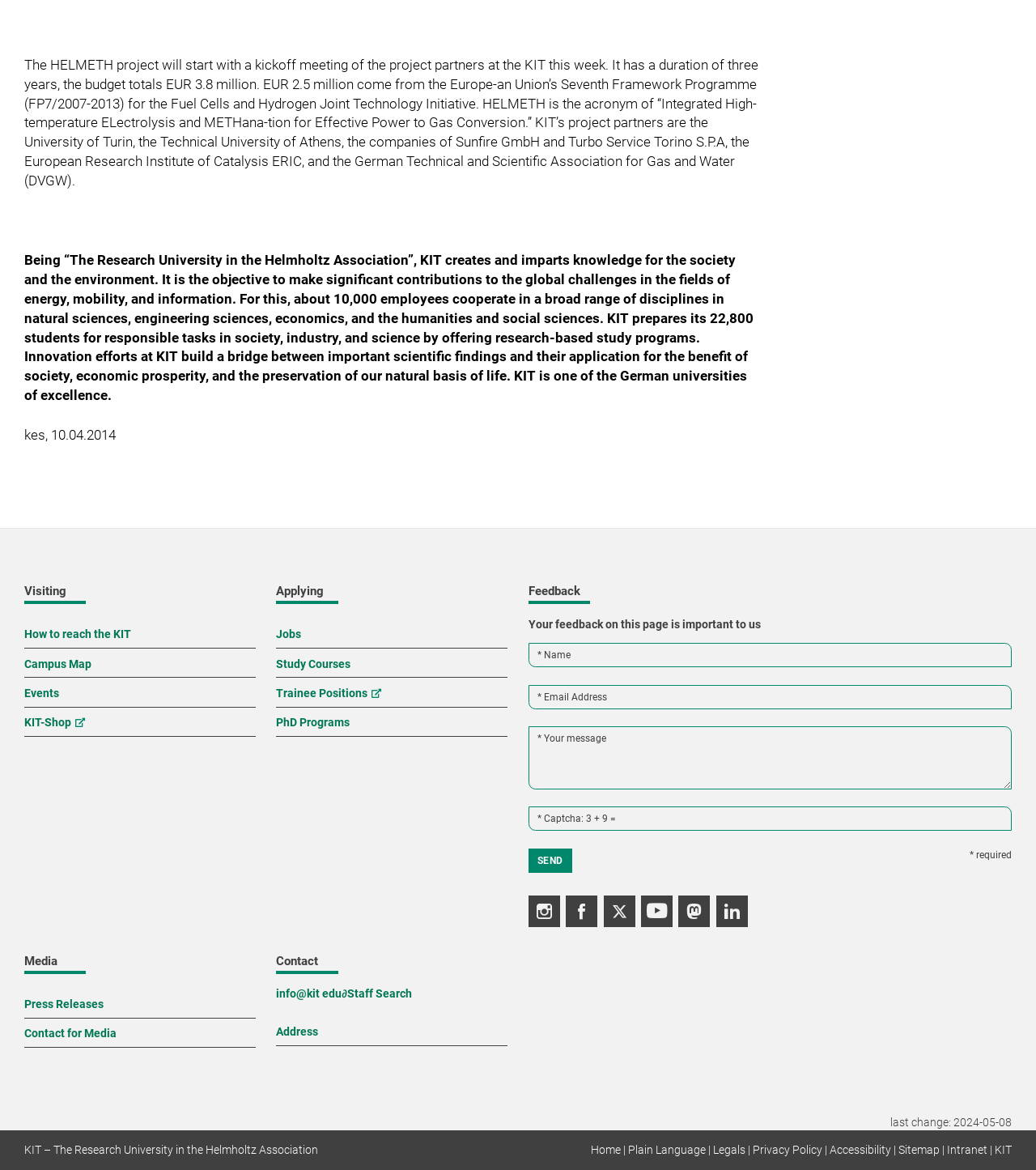Determine the bounding box coordinates of the clickable element to complete this instruction: "Search for something". Provide the coordinates in the format of four float numbers between 0 and 1, [left, top, right, bottom].

None